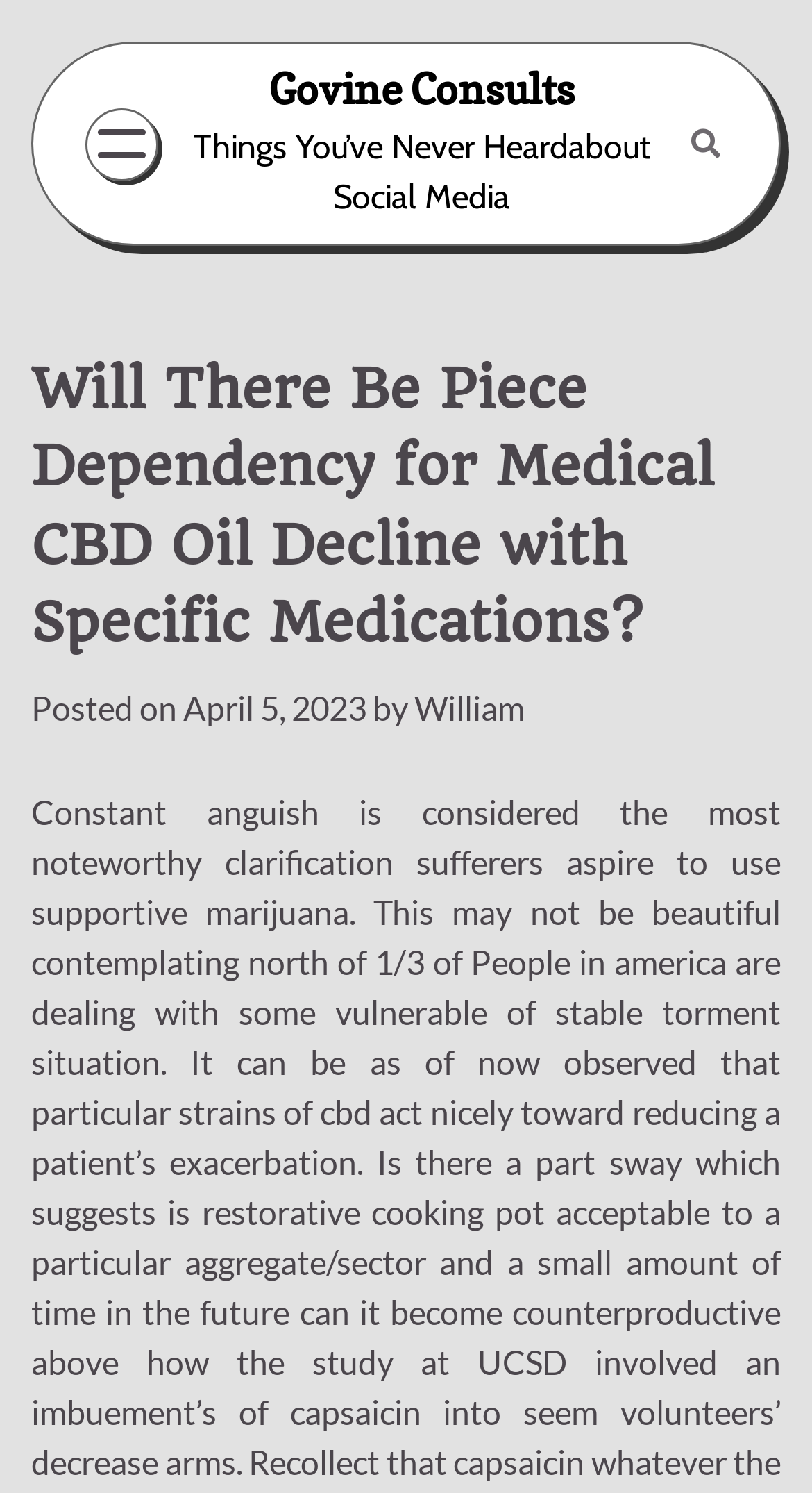Please find the bounding box for the following UI element description. Provide the coordinates in (top-left x, top-left y, bottom-right x, bottom-right y) format, with values between 0 and 1: Govine Consults

[0.331, 0.043, 0.708, 0.077]